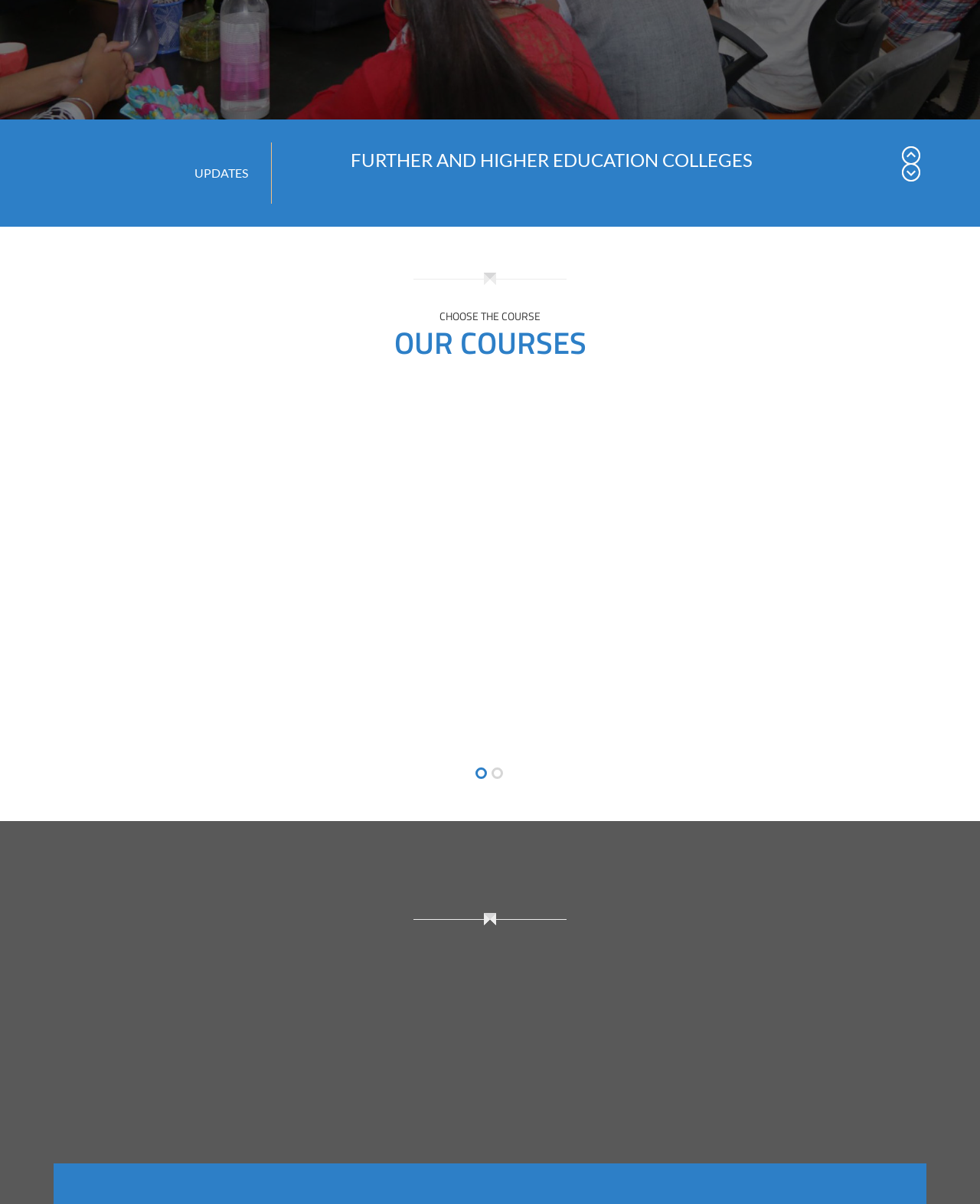Identify the bounding box coordinates for the UI element described by the following text: "FURTHER AND HIGHER EDUCATION COLLEGES". Provide the coordinates as four float numbers between 0 and 1, in the format [left, top, right, bottom].

[0.358, 0.124, 0.768, 0.142]